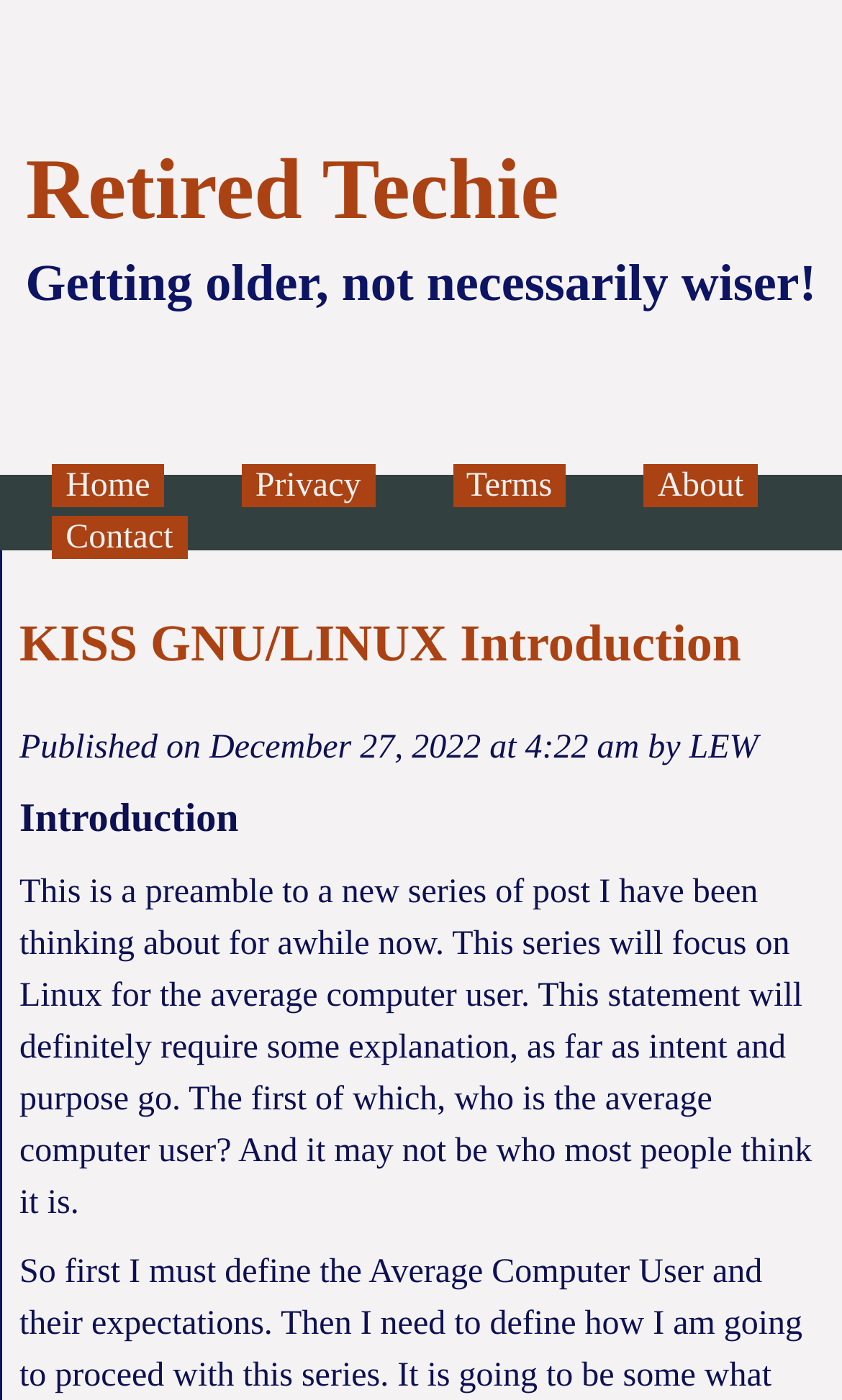What are the main navigation links? Based on the image, give a response in one word or a short phrase.

Home, Privacy, Terms, About, Contact